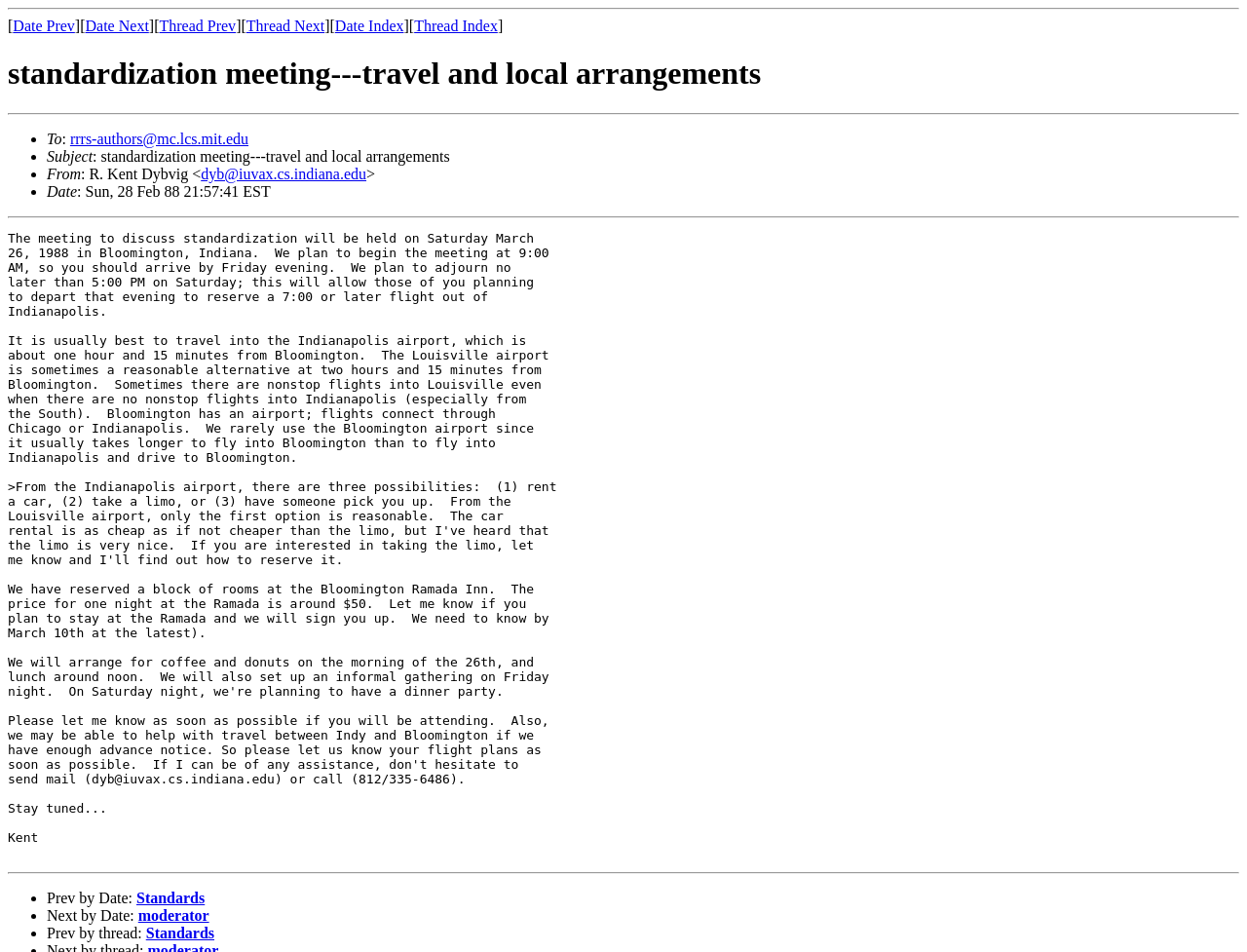Identify the bounding box coordinates for the UI element described as: "Our Lawyers". The coordinates should be provided as four floats between 0 and 1: [left, top, right, bottom].

None